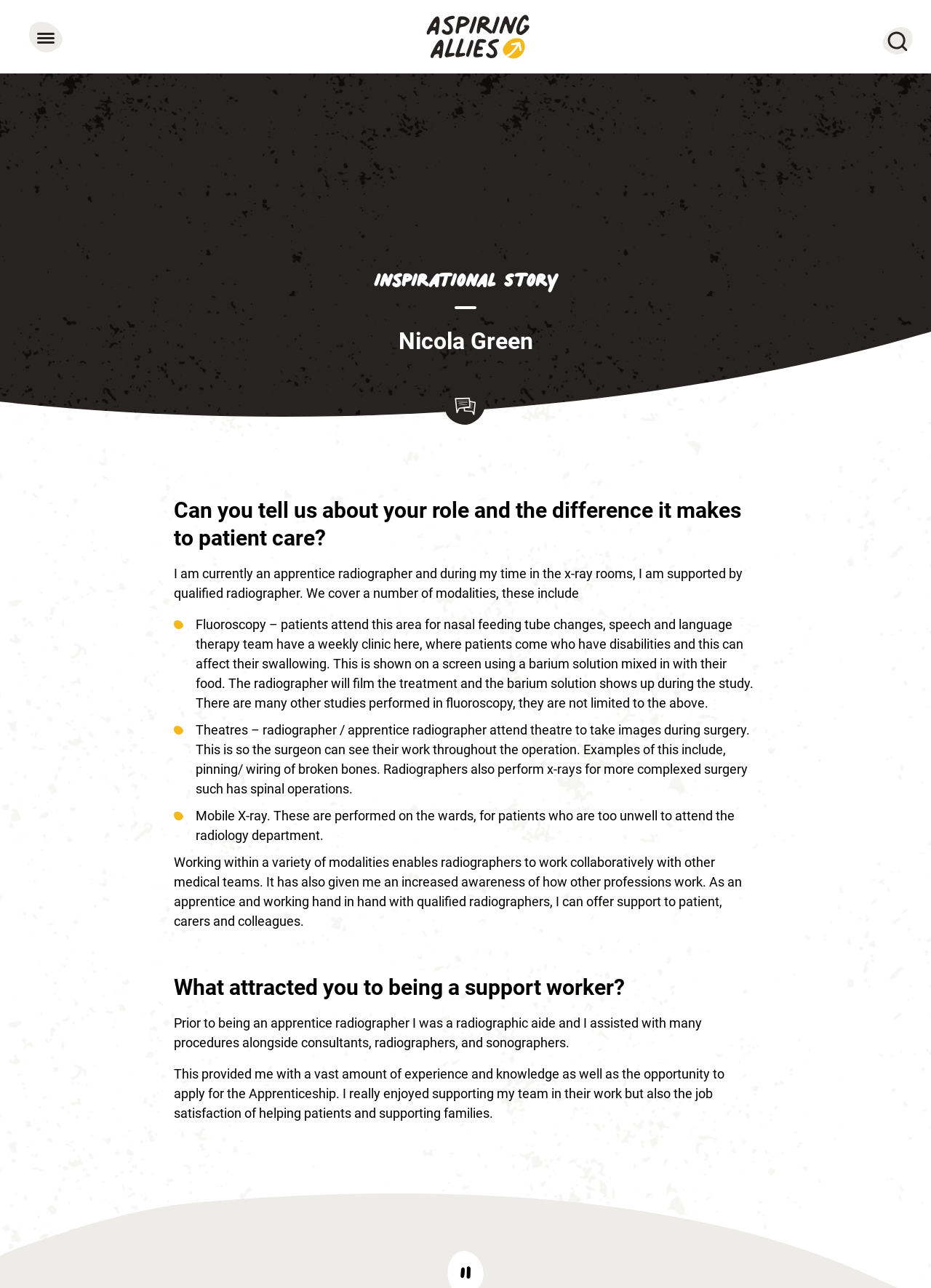What was Nicola Green's previous role?
Answer the question using a single word or phrase, according to the image.

Radiographic aide